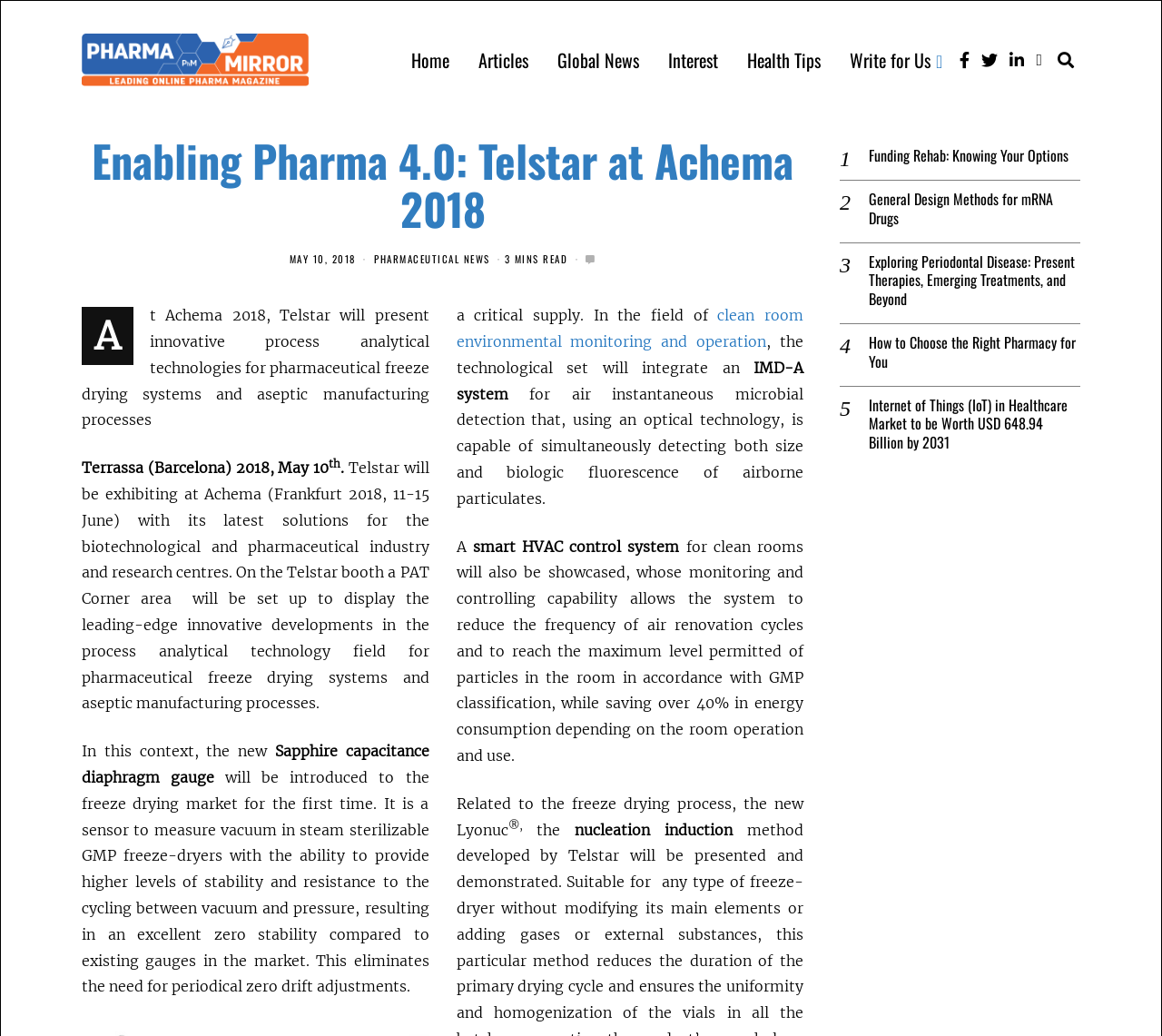Identify the bounding box for the given UI element using the description provided. Coordinates should be in the format (top-left x, top-left y, bottom-right x, bottom-right y) and must be between 0 and 1. Here is the description: Health Tips

[0.632, 0.04, 0.717, 0.075]